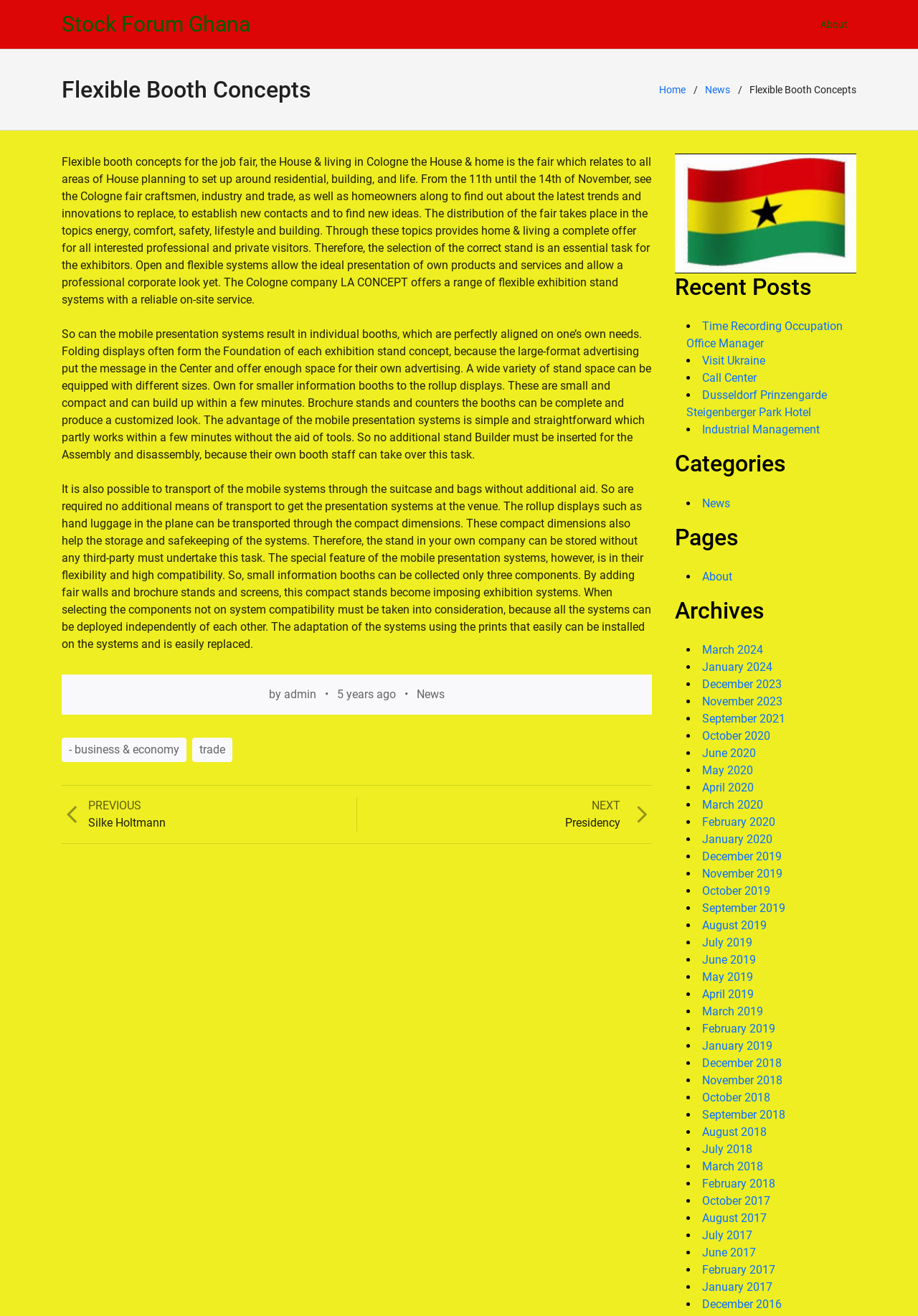Identify the bounding box coordinates for the UI element described by the following text: "Stock Forum Ghana". Provide the coordinates as four float numbers between 0 and 1, in the format [left, top, right, bottom].

[0.067, 0.009, 0.273, 0.028]